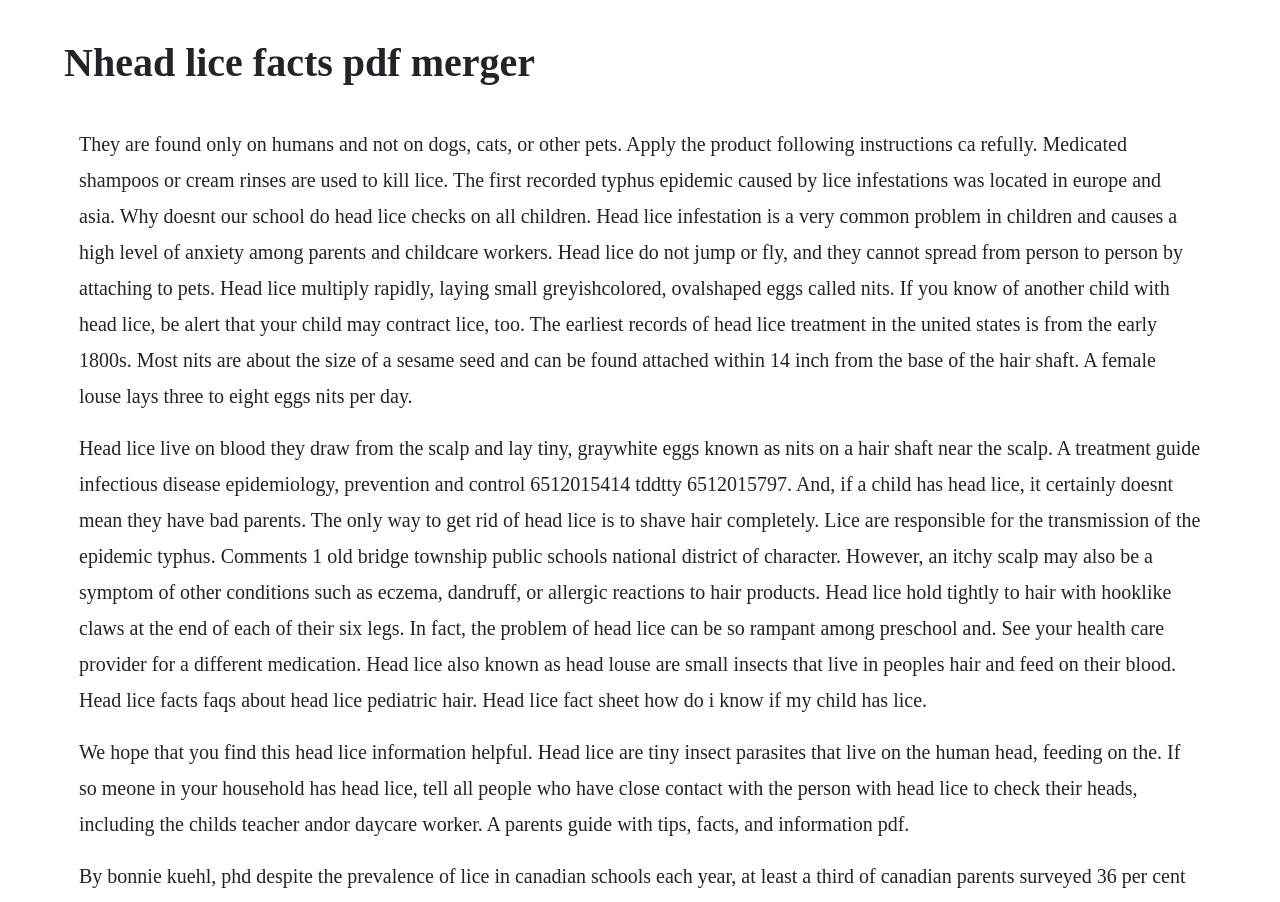Generate the text of the webpage's primary heading.

Nhead lice facts pdf merger